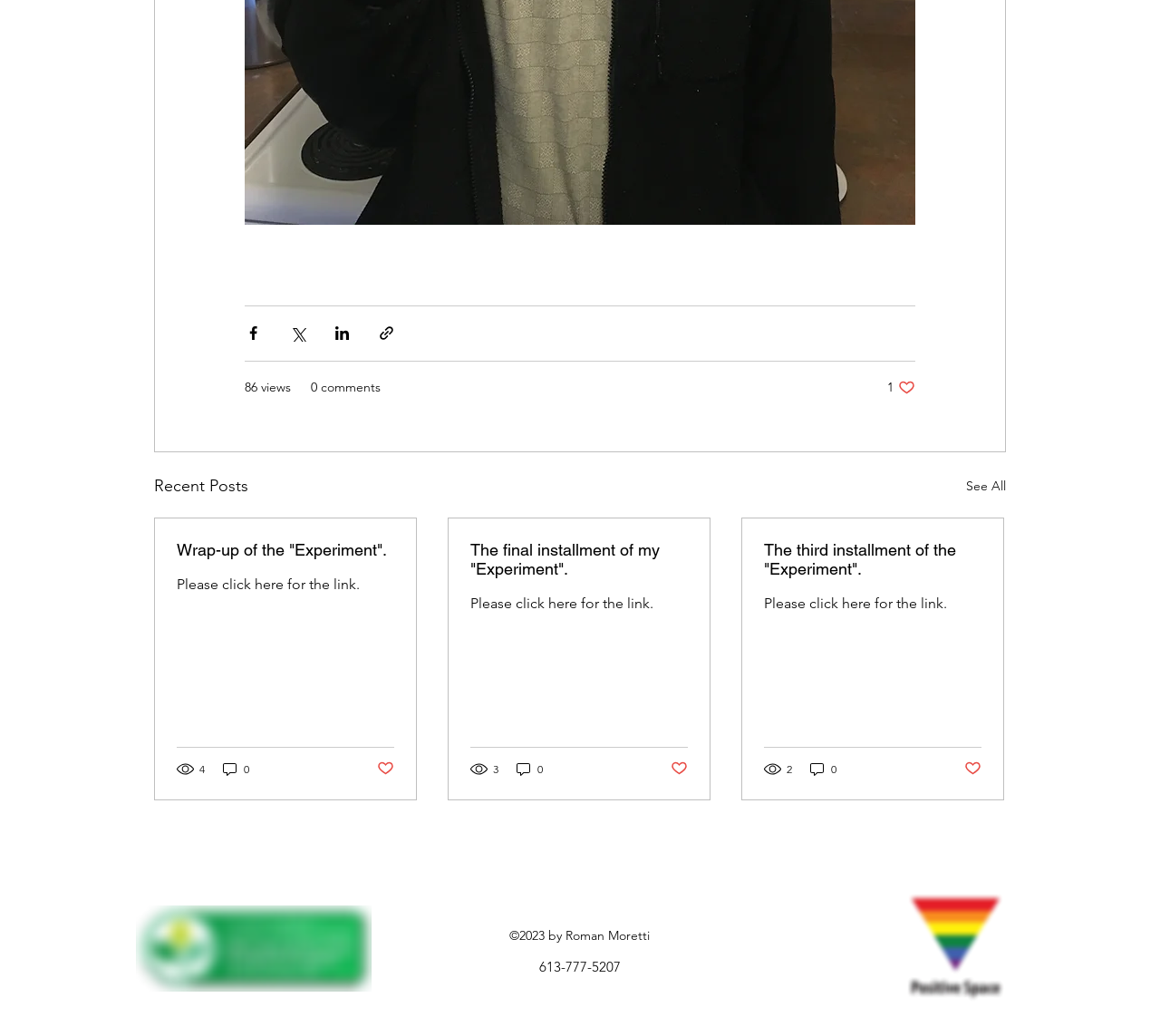Please answer the following question using a single word or phrase: How many articles are listed under 'Recent Posts'?

3